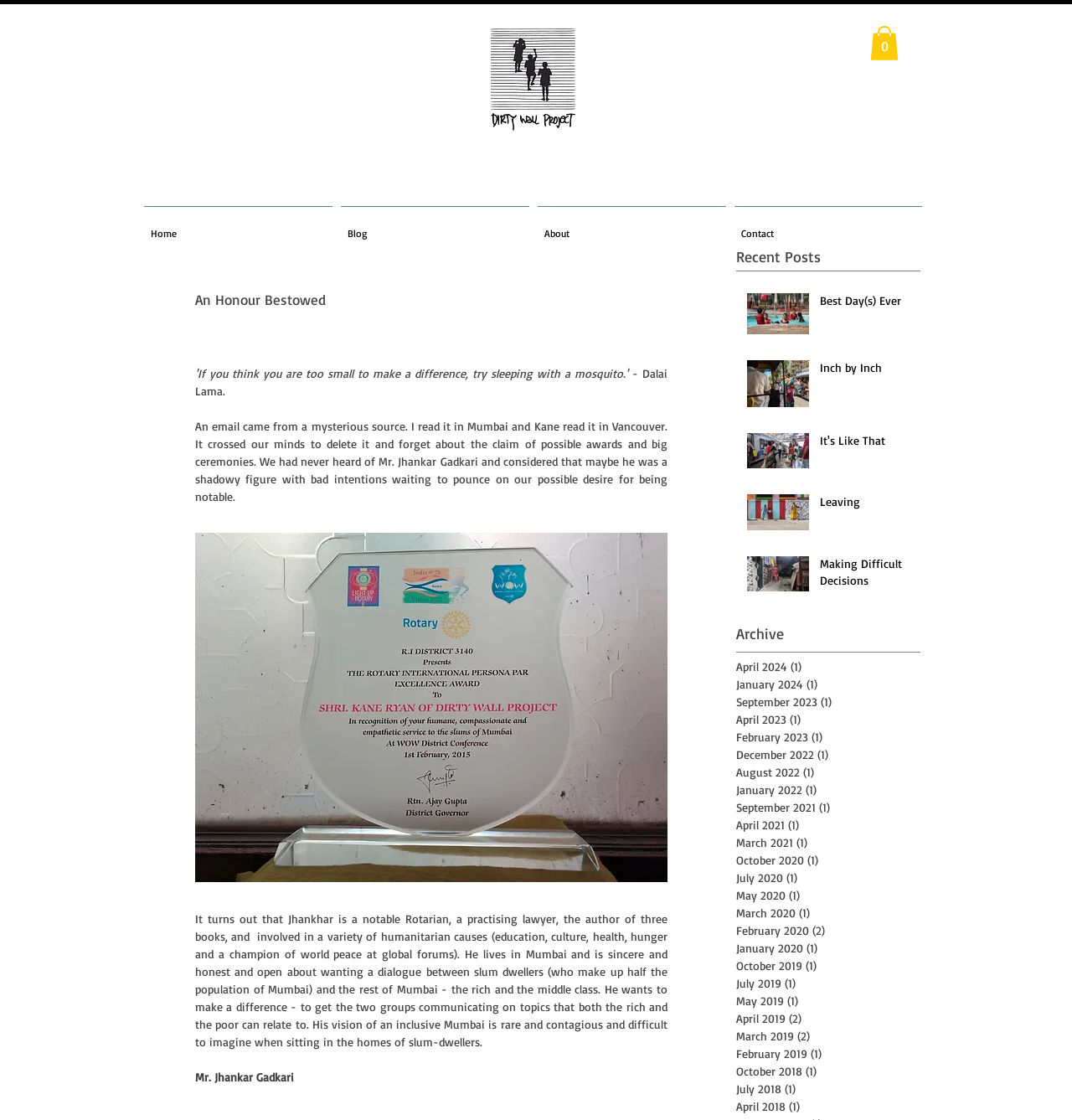Generate the title text from the webpage.

An Honour Bestowed